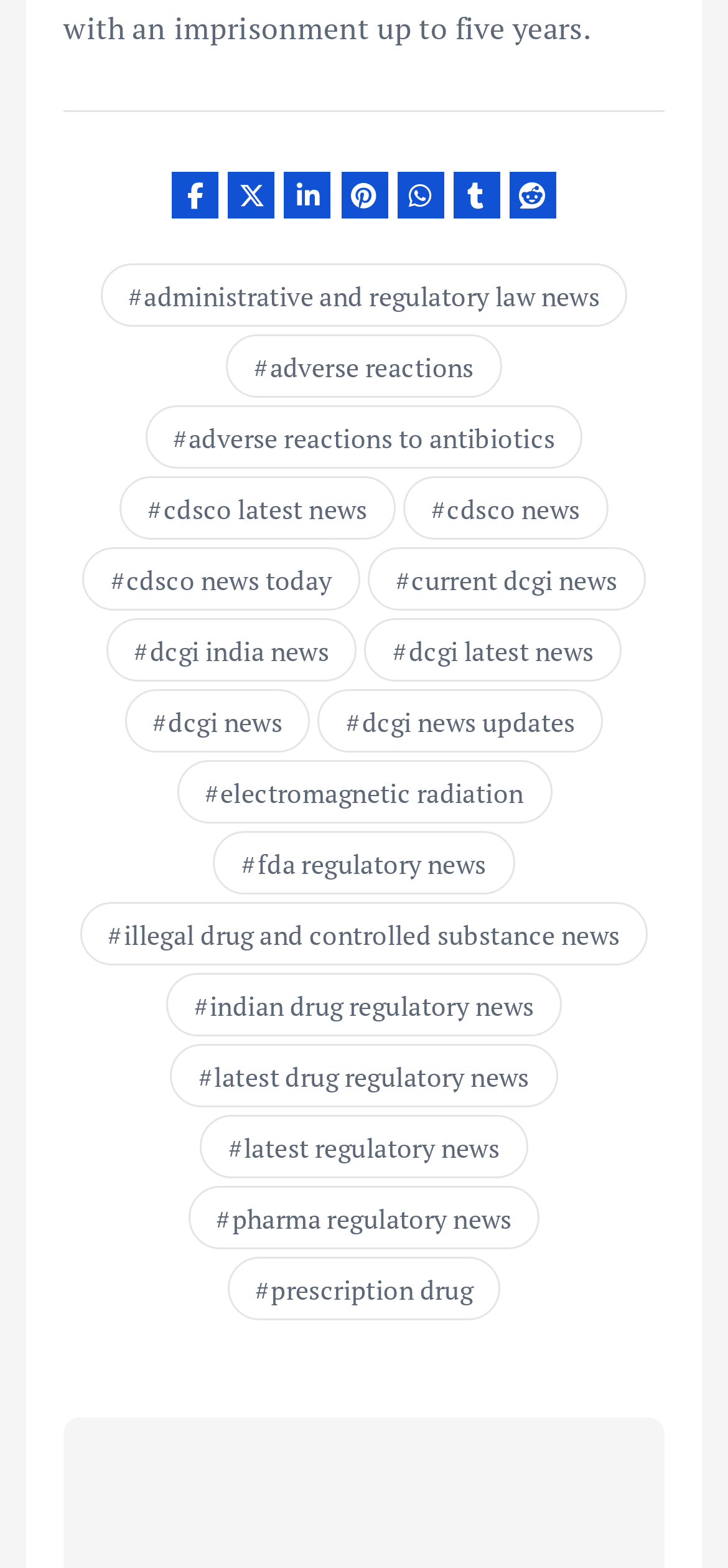Please identify the bounding box coordinates of the element I need to click to follow this instruction: "click on administrative and regulatory law news".

[0.137, 0.167, 0.863, 0.208]